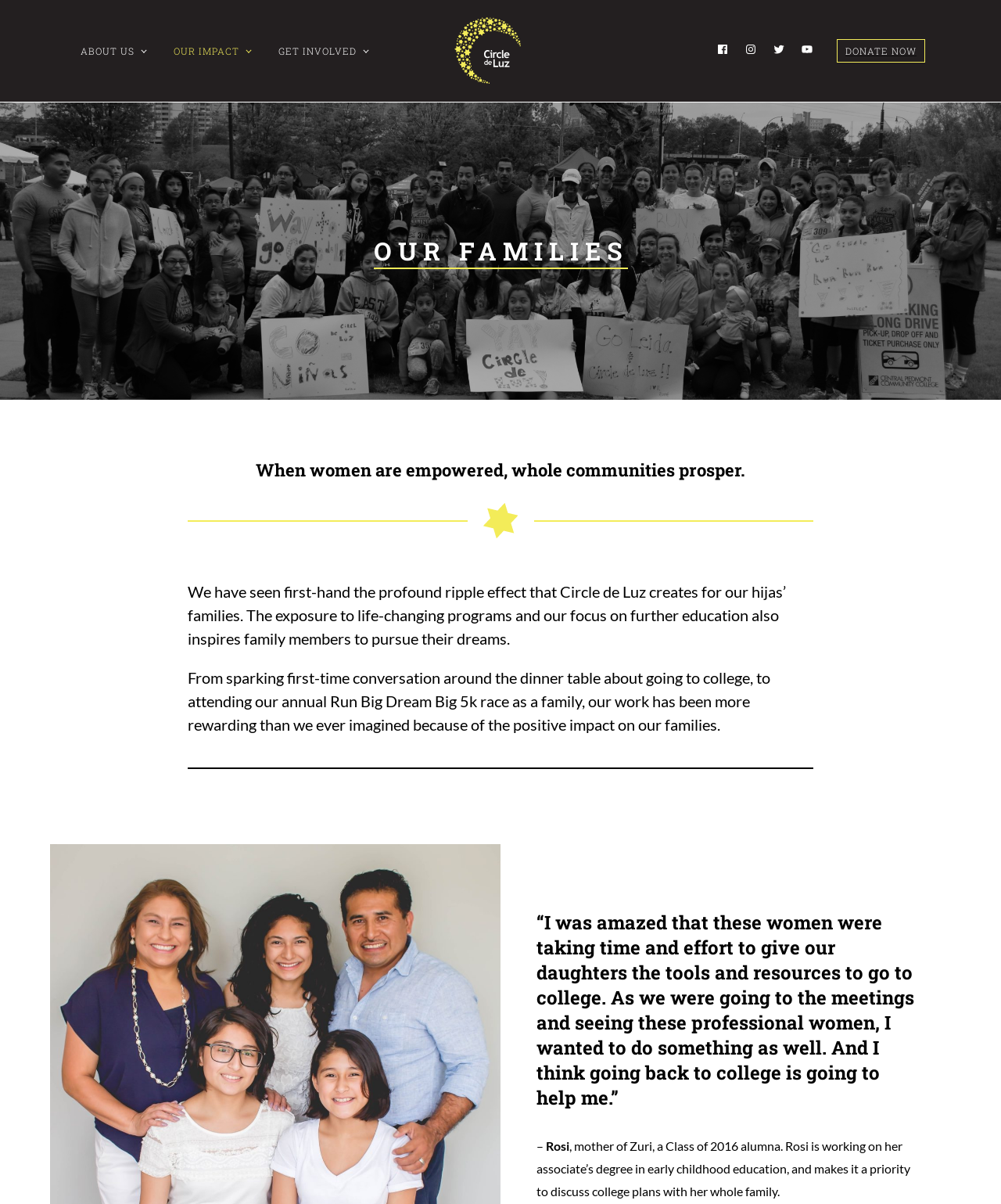Locate the bounding box coordinates of the element you need to click to accomplish the task described by this instruction: "Click on ABOUT US".

[0.08, 0.033, 0.138, 0.052]